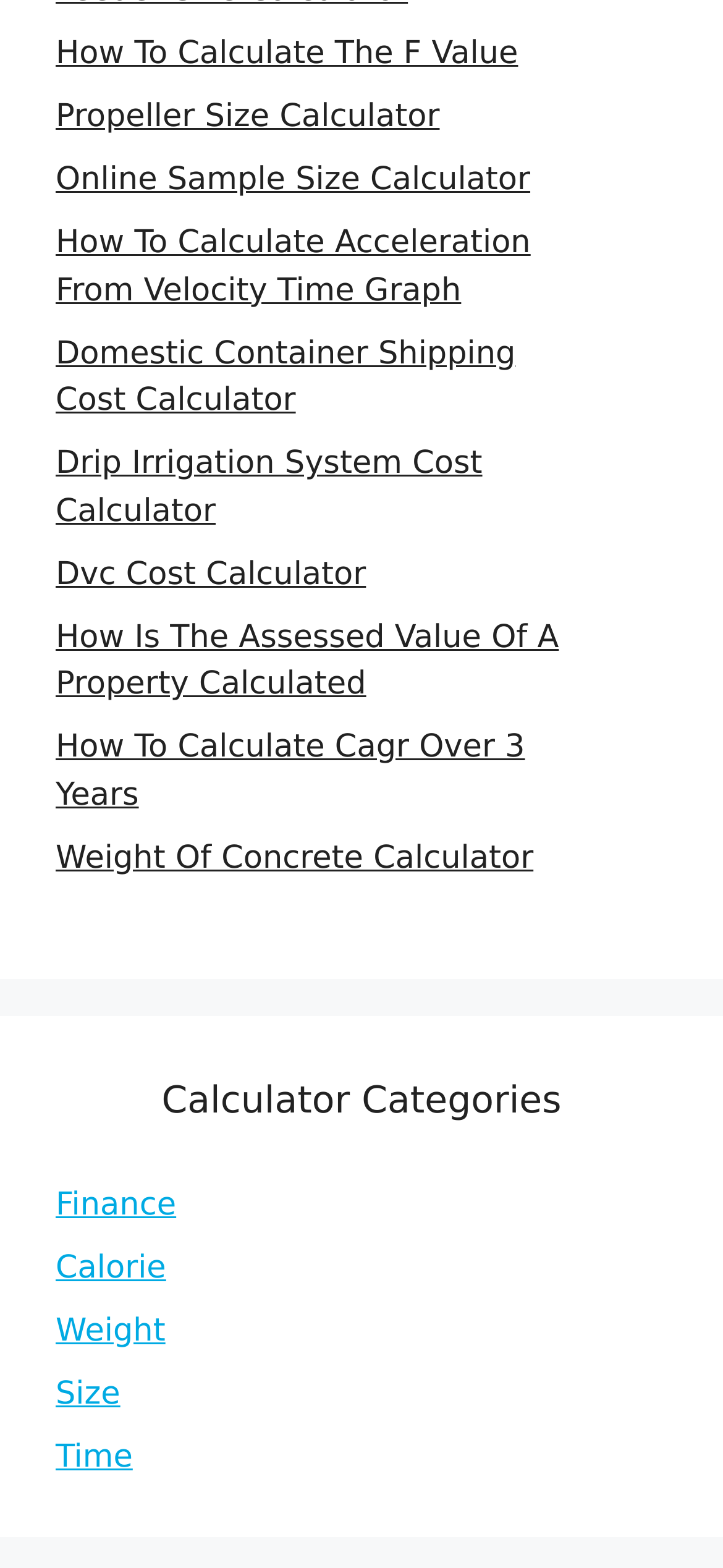How many calculator categories are there?
Based on the image, respond with a single word or phrase.

5